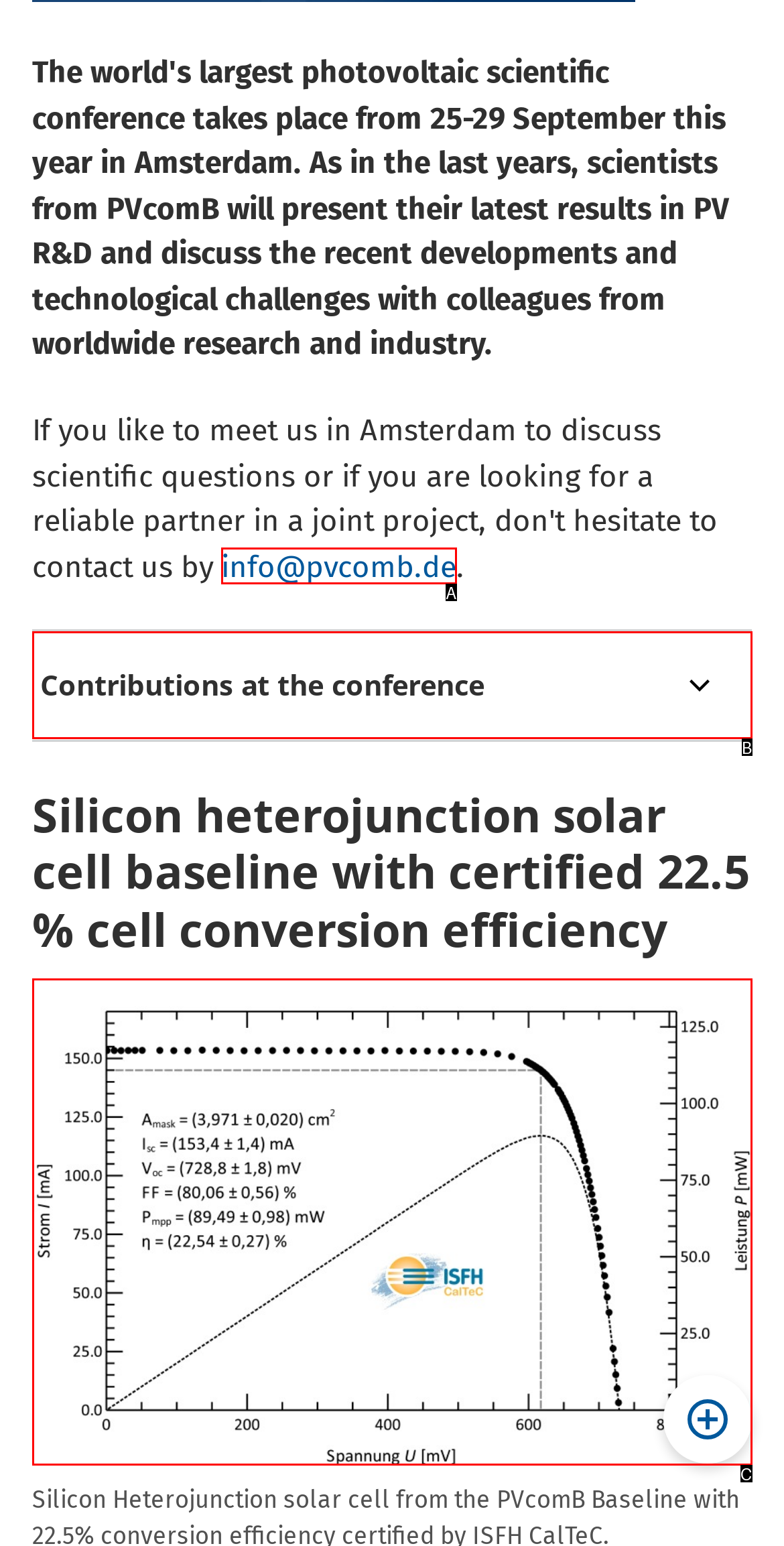Which option corresponds to the following element description: info@pvcomb.de?
Please provide the letter of the correct choice.

A